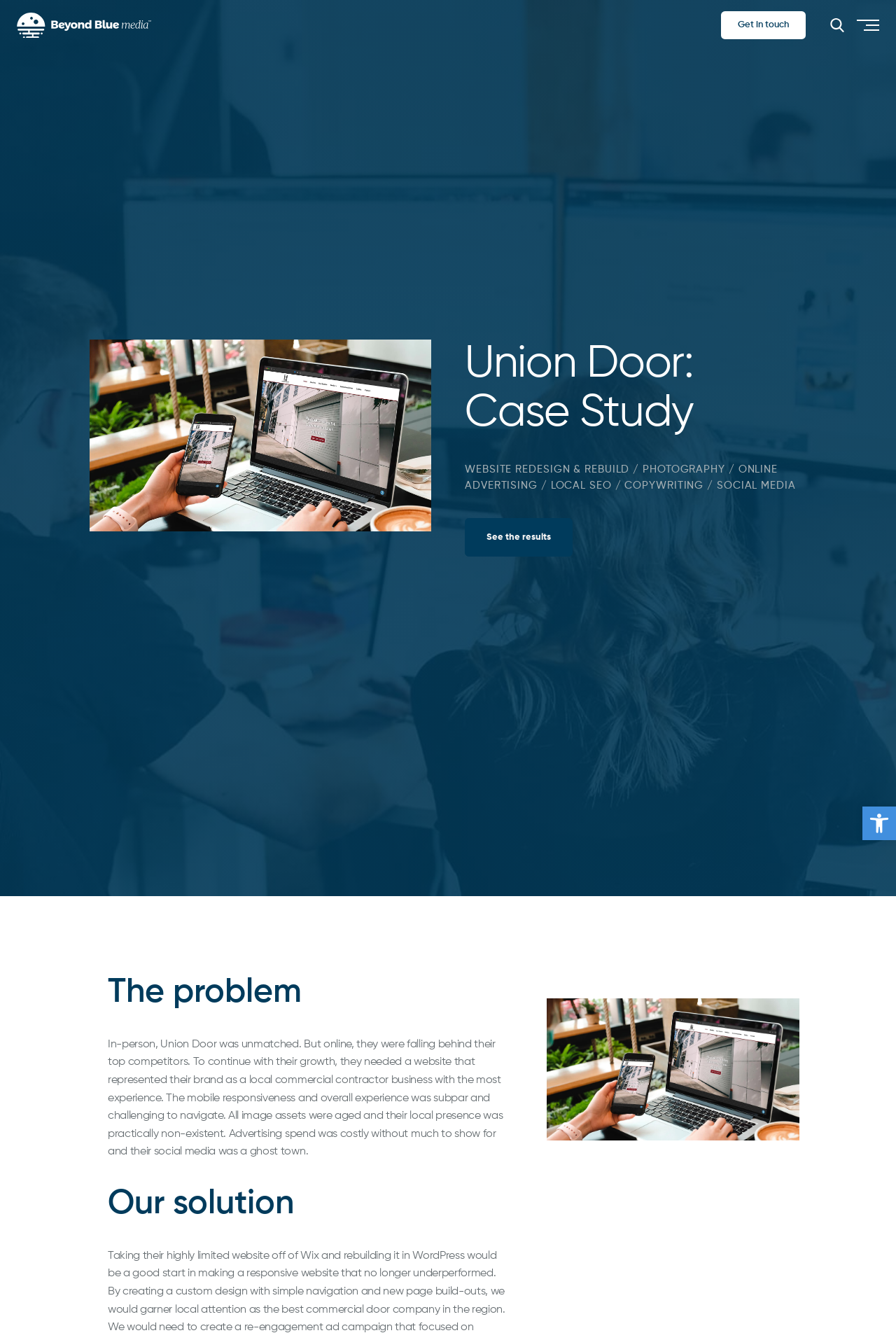What was the problem with Union Door's website?
Answer the question with as much detail as possible.

According to the text under the heading 'The problem', Union Door's website had issues with mobile responsiveness and navigation, which were subpar and challenging to navigate.